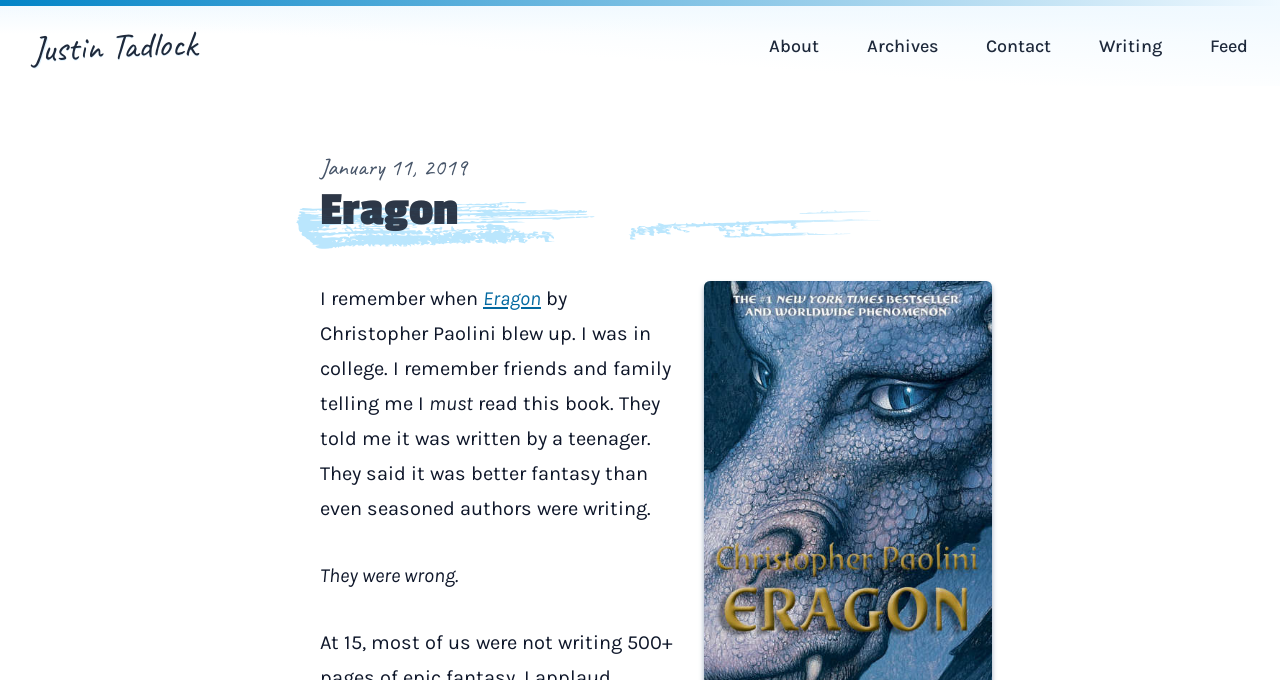Analyze the image and answer the question with as much detail as possible: 
What is the tone of the author towards the book Eragon?

The question asks about the tone of the author towards the book Eragon. From the webpage, we can find the sentence 'They were wrong.' which indicates that the author does not agree with the positive opinions about the book, implying a negative tone.